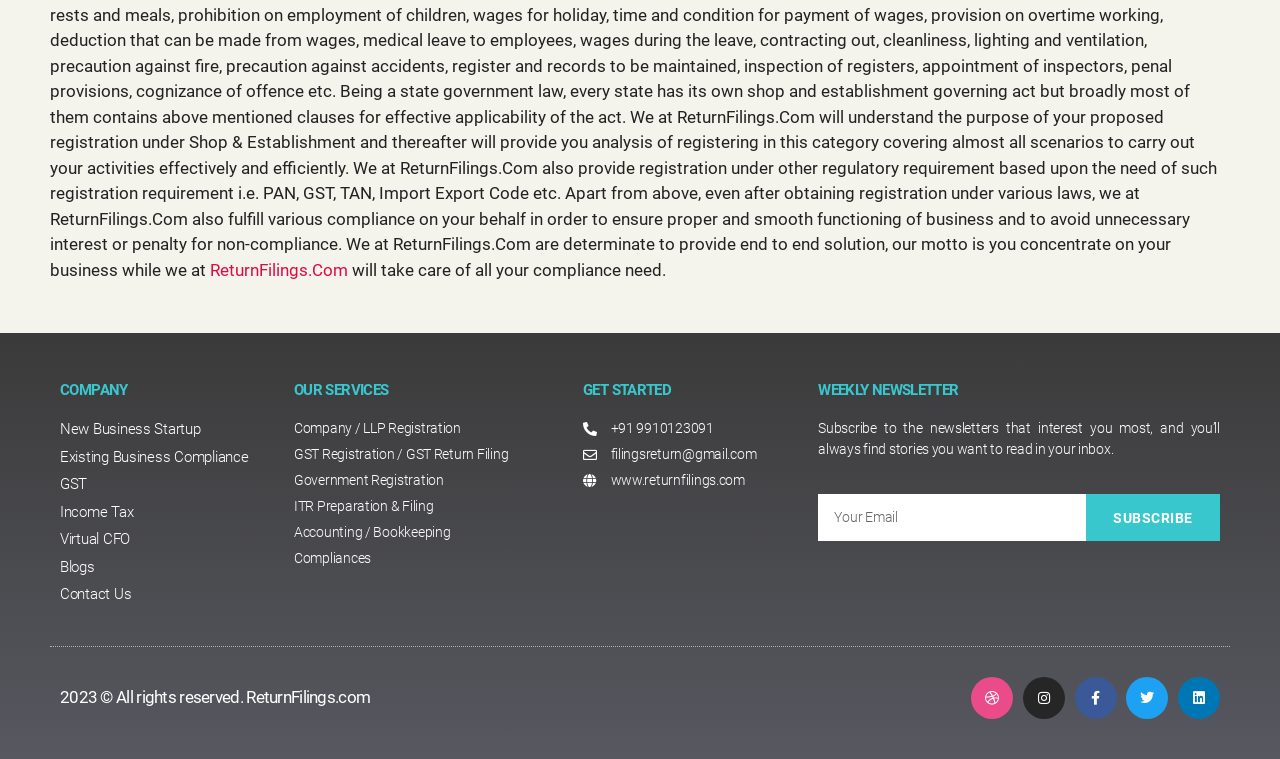Please provide the bounding box coordinates for the element that needs to be clicked to perform the instruction: "Click on 'SUBSCRIBE'". The coordinates must consist of four float numbers between 0 and 1, formatted as [left, top, right, bottom].

[0.848, 0.651, 0.953, 0.713]